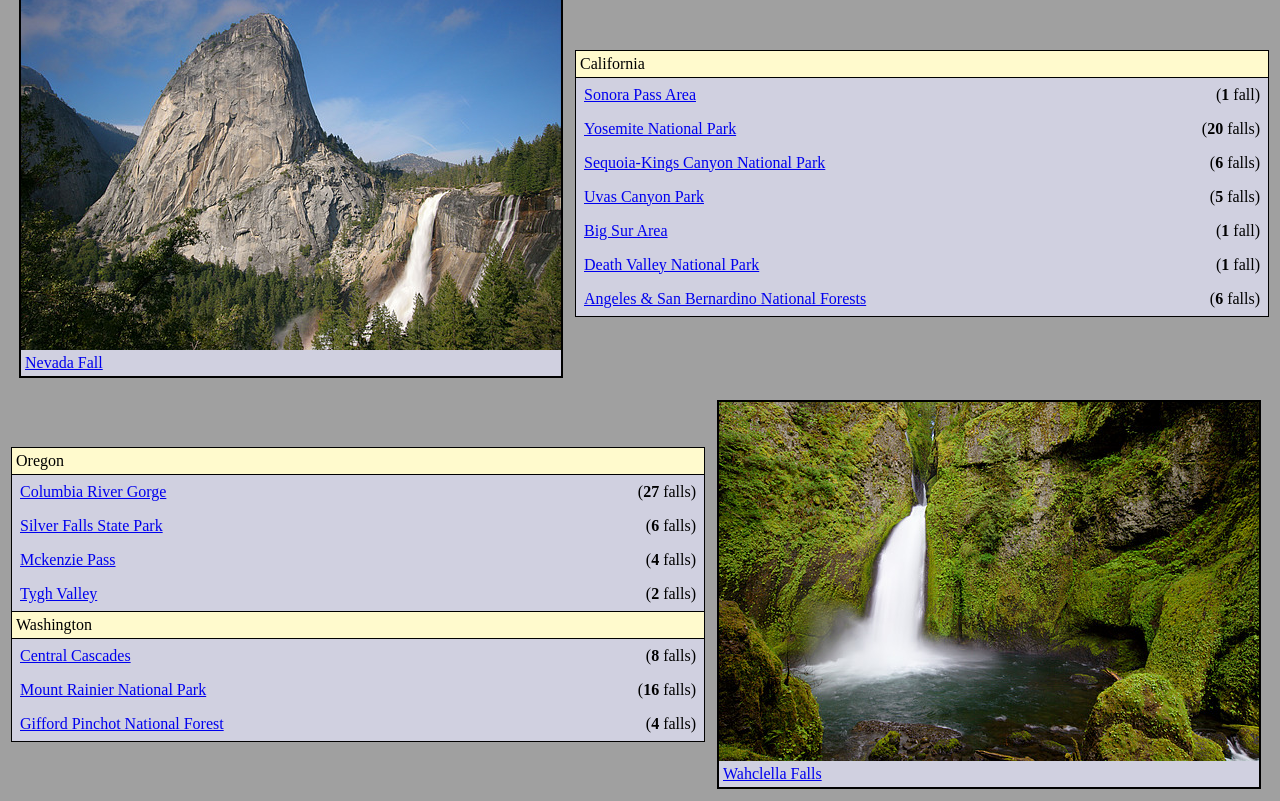From the image, can you give a detailed response to the question below:
How many falls are in Yosemite National Park?

According to the LayoutTableCell with the text 'Yosemite National Park', there are 20 falls in Yosemite National Park.